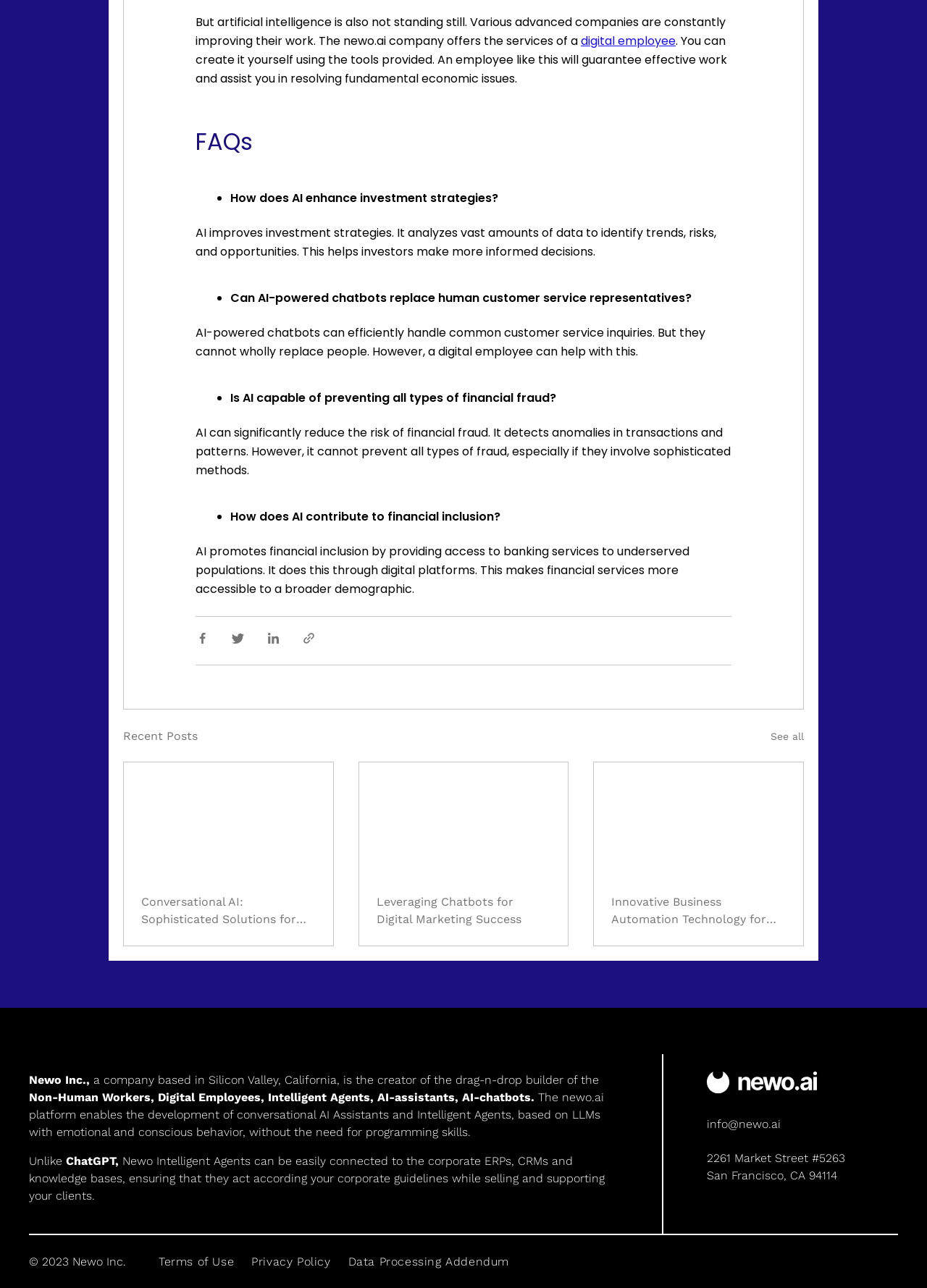What is the purpose of AI-powered chatbots?
Please look at the screenshot and answer in one word or a short phrase.

Handle customer service inquiries